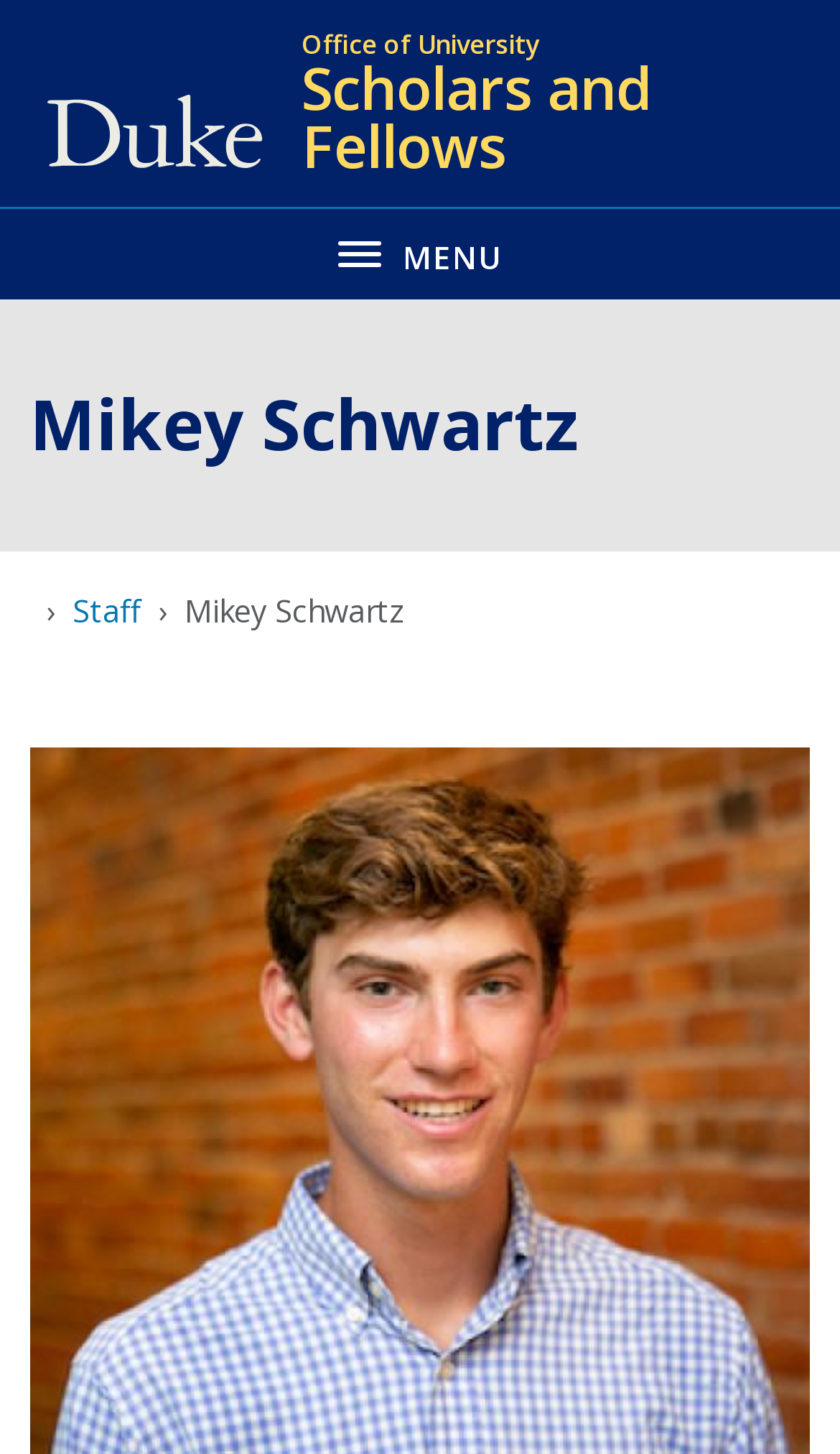Respond to the question below with a single word or phrase: What is the text of the link in the breadcrumb navigation?

Staff